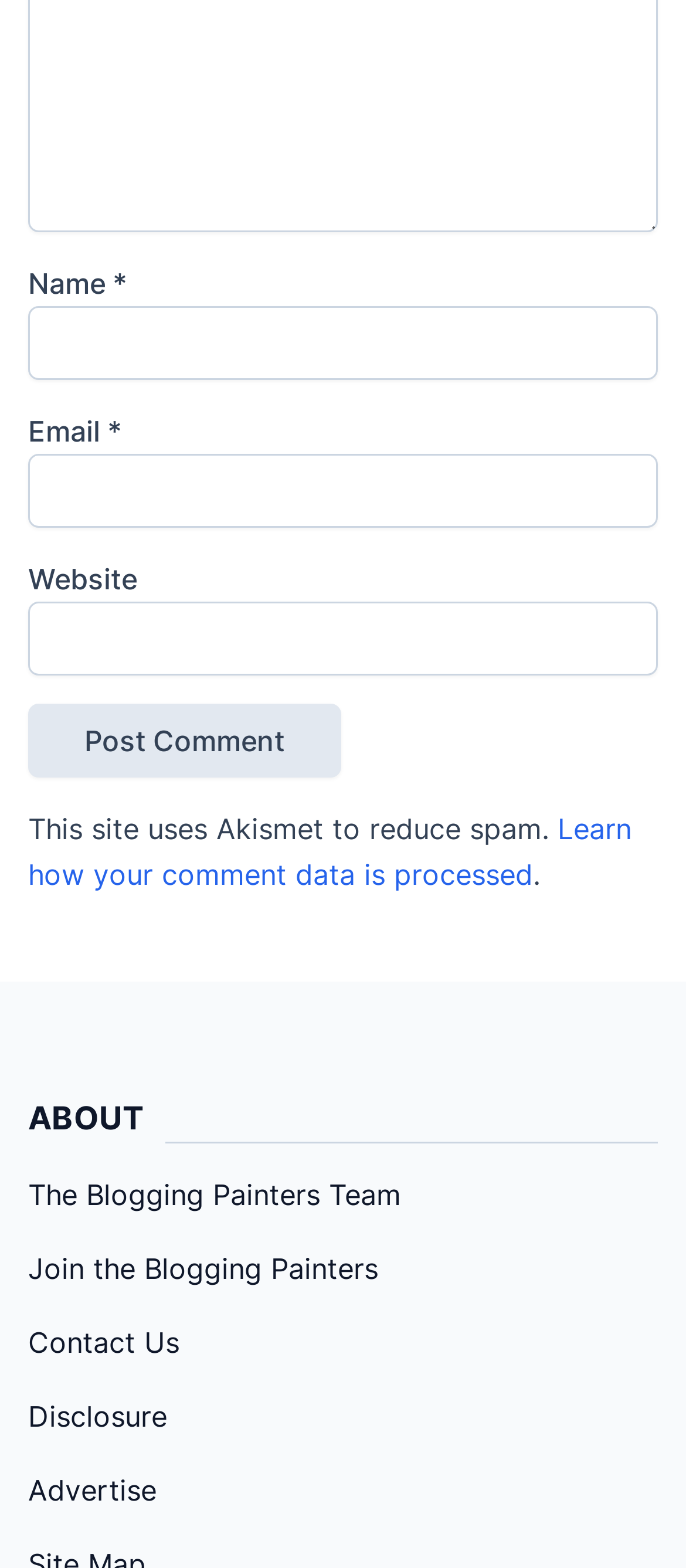Please identify the bounding box coordinates of the element that needs to be clicked to execute the following command: "Contact Us". Provide the bounding box using four float numbers between 0 and 1, formatted as [left, top, right, bottom].

[0.041, 0.844, 0.262, 0.867]